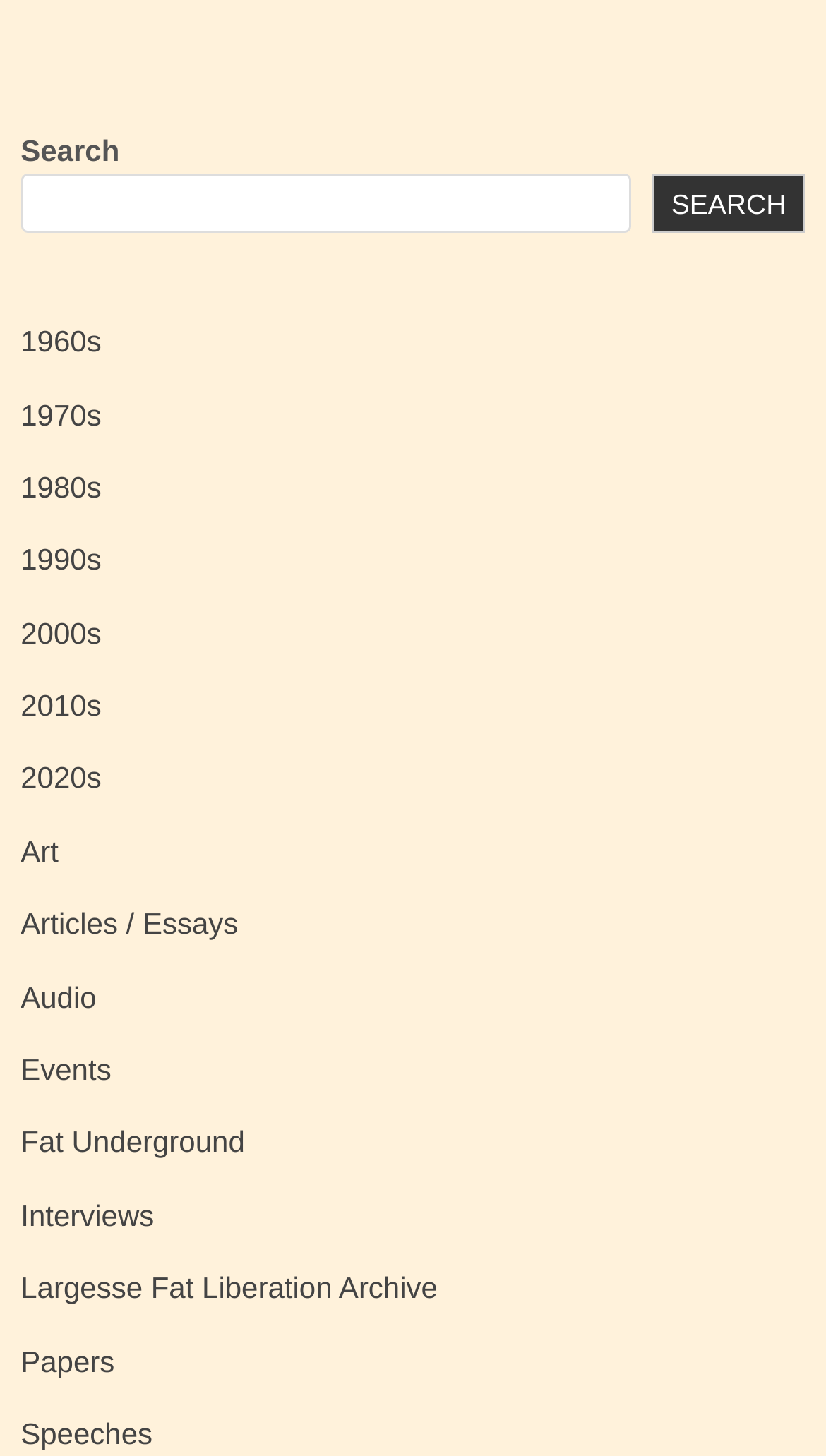Answer the question in one word or a short phrase:
How many links are available on the webpage?

20